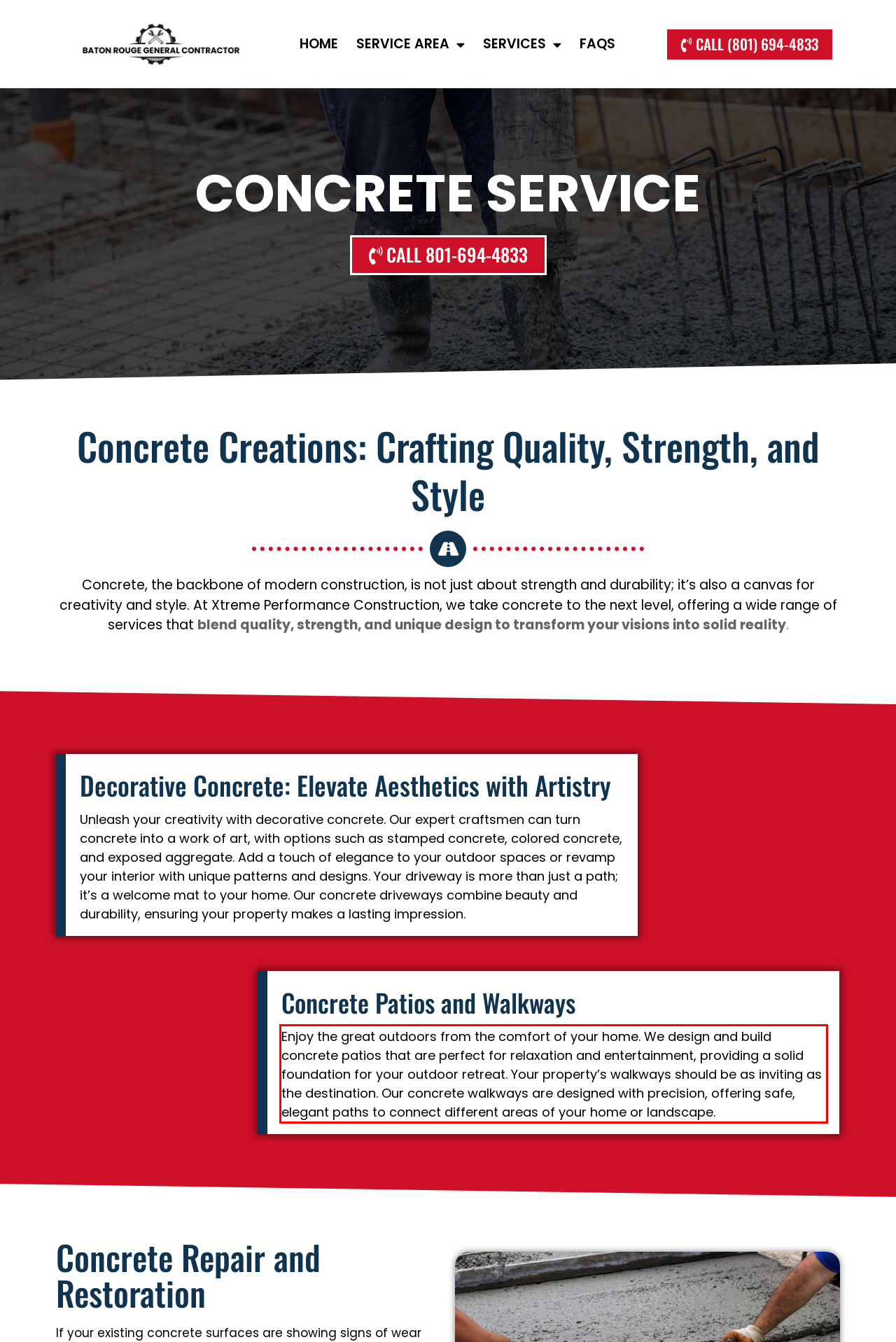Examine the webpage screenshot, find the red bounding box, and extract the text content within this marked area.

Enjoy the great outdoors from the comfort of your home. We design and build concrete patios that are perfect for relaxation and entertainment, providing a solid foundation for your outdoor retreat. Your property’s walkways should be as inviting as the destination. Our concrete walkways are designed with precision, offering safe, elegant paths to connect different areas of your home or landscape.